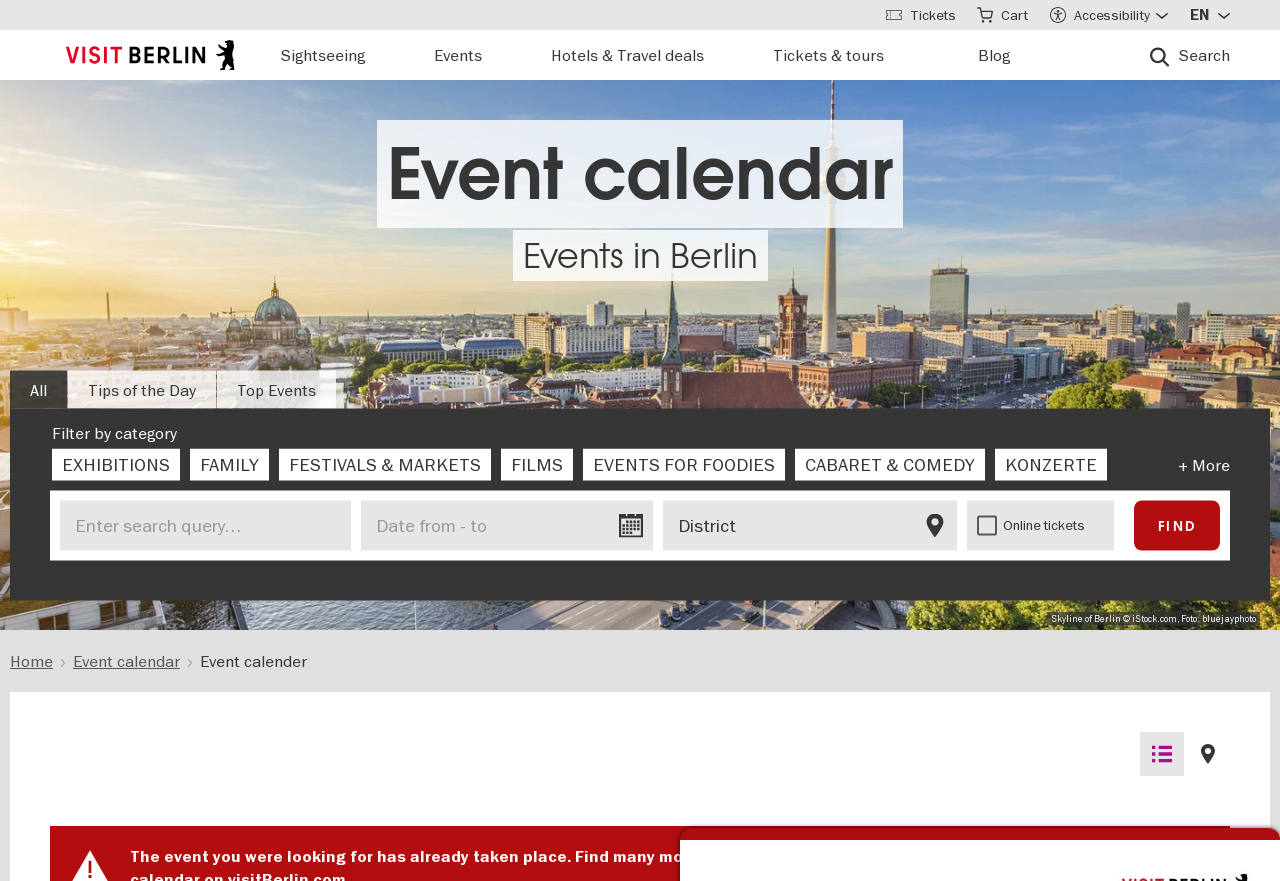What is the purpose of the '+ More' button? Refer to the image and provide a one-word or short phrase answer.

Show more categories